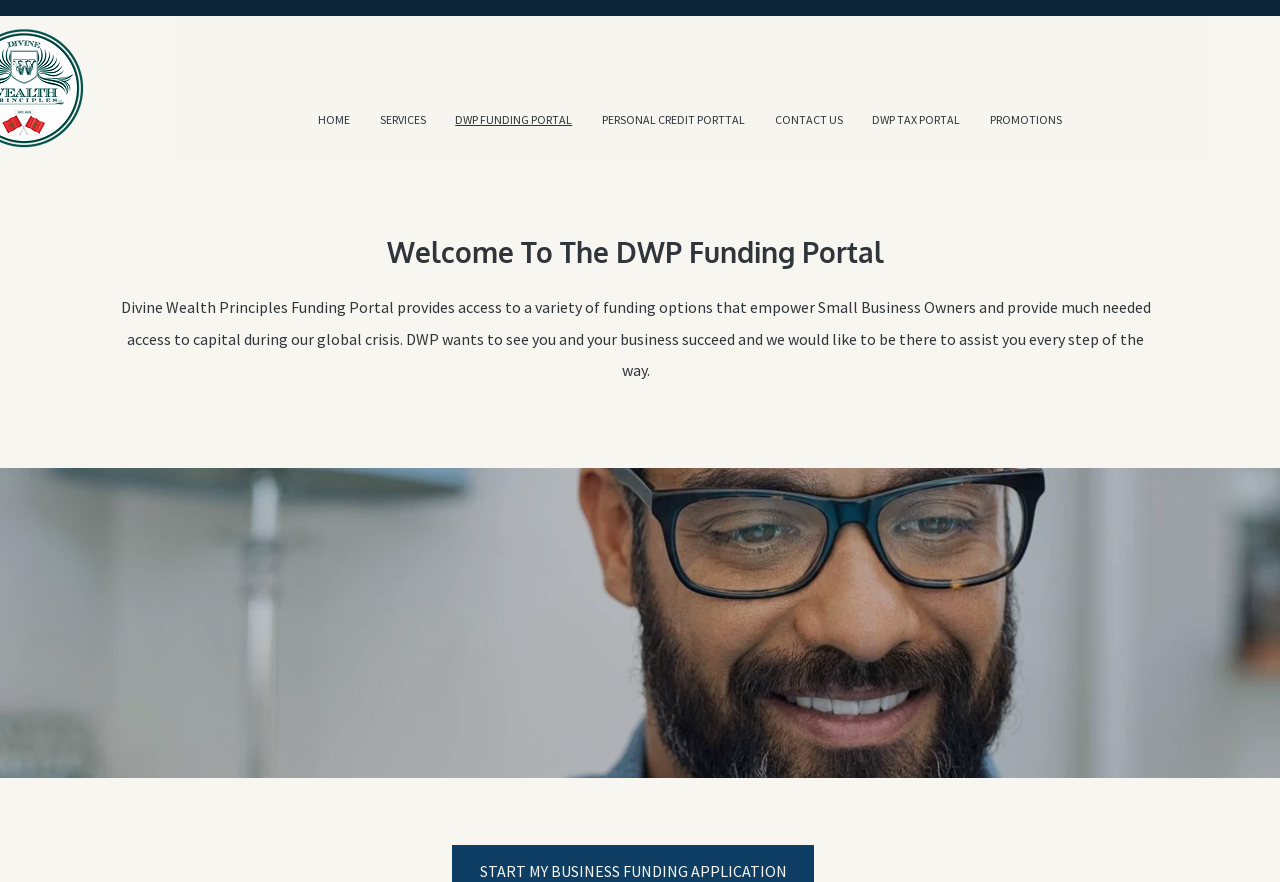Locate the bounding box coordinates of the UI element described by: "PROMOTIONS". Provide the coordinates as four float numbers between 0 and 1, formatted as [left, top, right, bottom].

[0.762, 0.126, 0.841, 0.146]